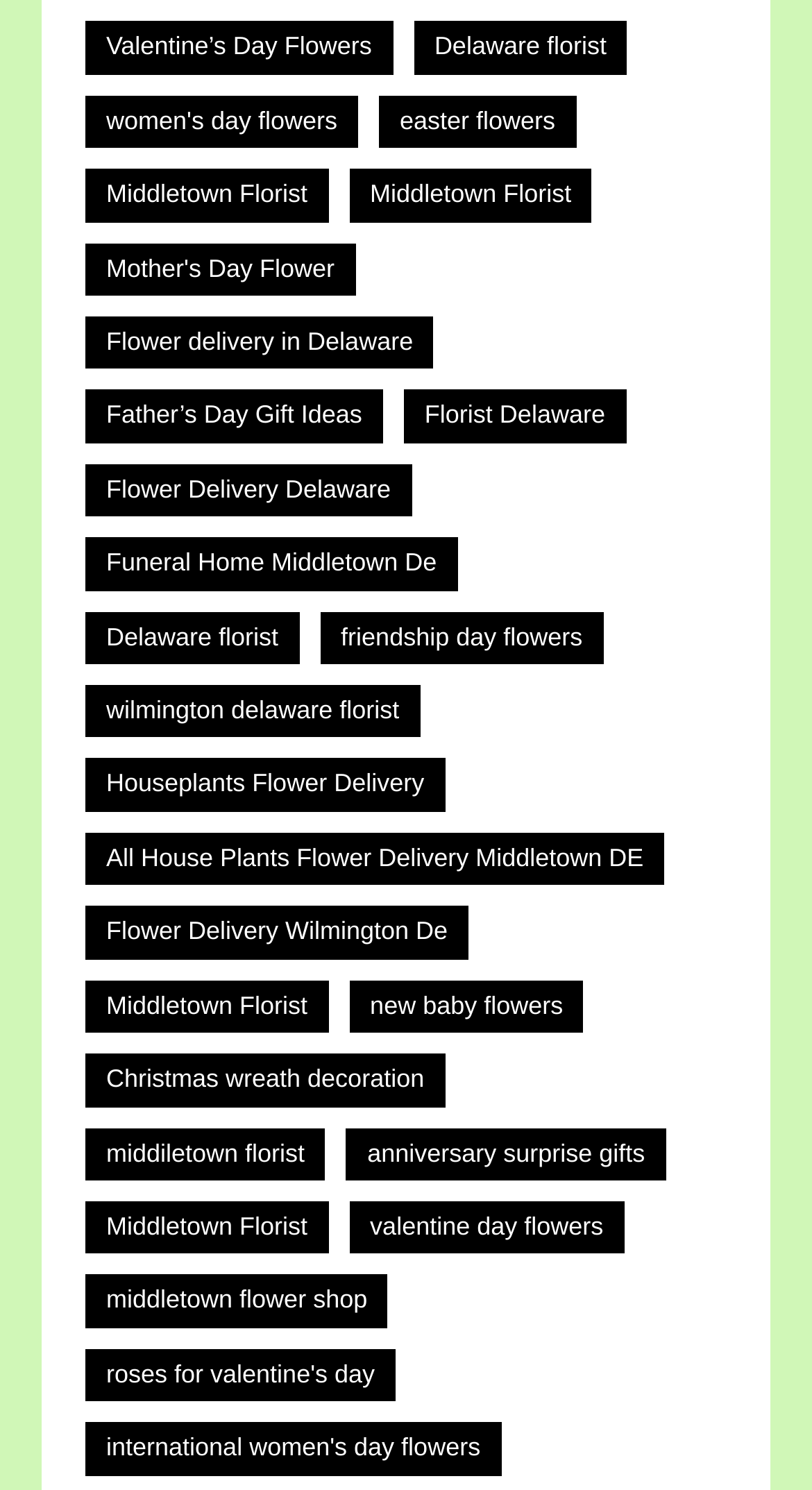Provide a one-word or brief phrase answer to the question:
How many different locations are served by the florist?

At least 3